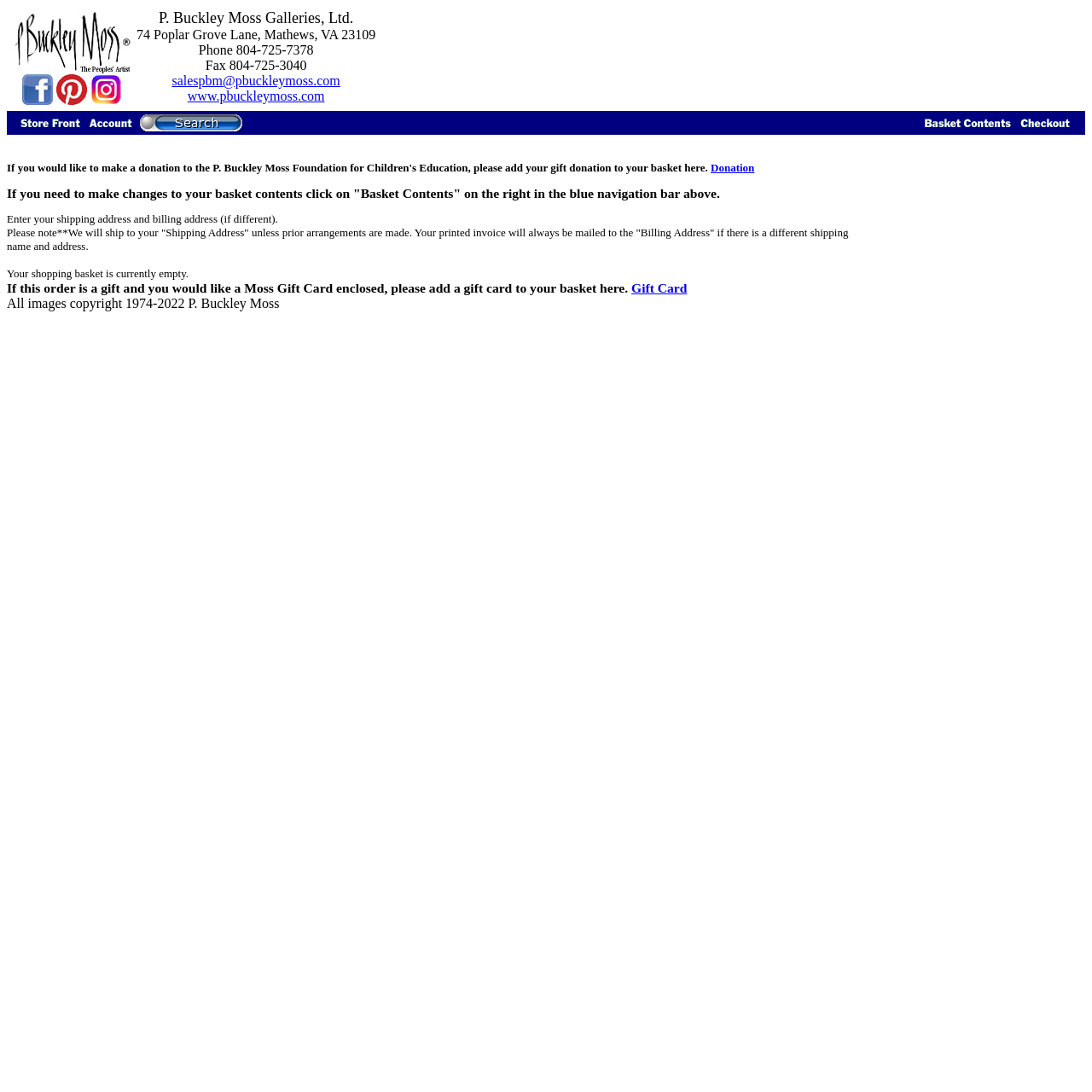Provide the bounding box coordinates for the area that should be clicked to complete the instruction: "Make a donation to the P. Buckley Moss Foundation".

[0.651, 0.148, 0.691, 0.159]